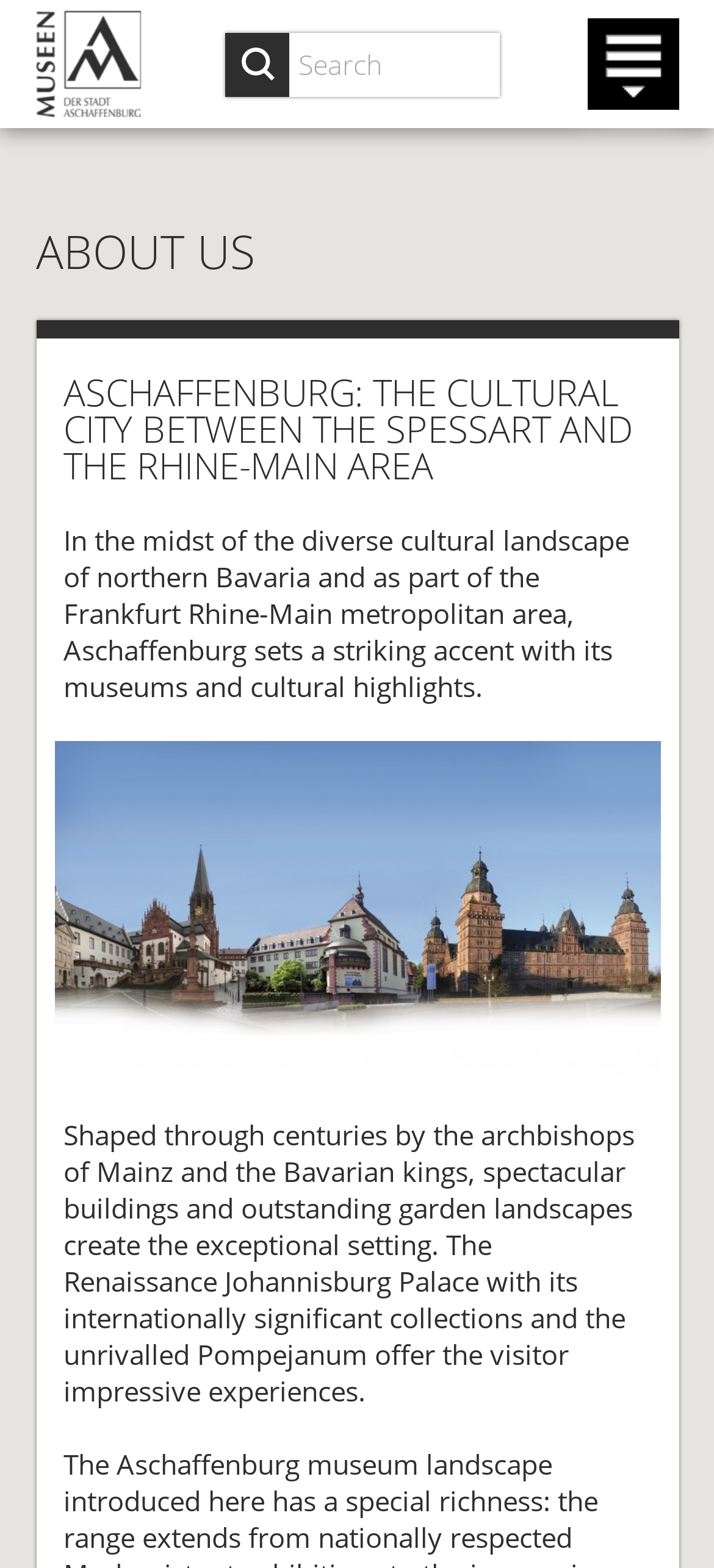Create a full and detailed caption for the entire webpage.

The webpage is about the museums of the city of Aschaffenburg, with a focus on its cultural landscape and highlights. At the top left corner, there is a logo of Museen Aschaffenburg, accompanied by a search bar and an "ok" button to its right. 

Below the logo, there are two headings: "ABOUT US" and "ASCHAFFENBURG: THE CULTURAL CITY BETWEEN THE SPESSART AND THE RHINE-MAIN AREA". The latter heading is followed by a paragraph of text that describes Aschaffenburg's cultural landscape, mentioning its location in northern Bavaria and its museums and cultural highlights.

To the right of this text, there is a large image that takes up most of the width of the page. Below this image, there is another paragraph of text that describes the city's historical buildings and gardens, including the Renaissance Johannisburg Palace and the Pompejanum.